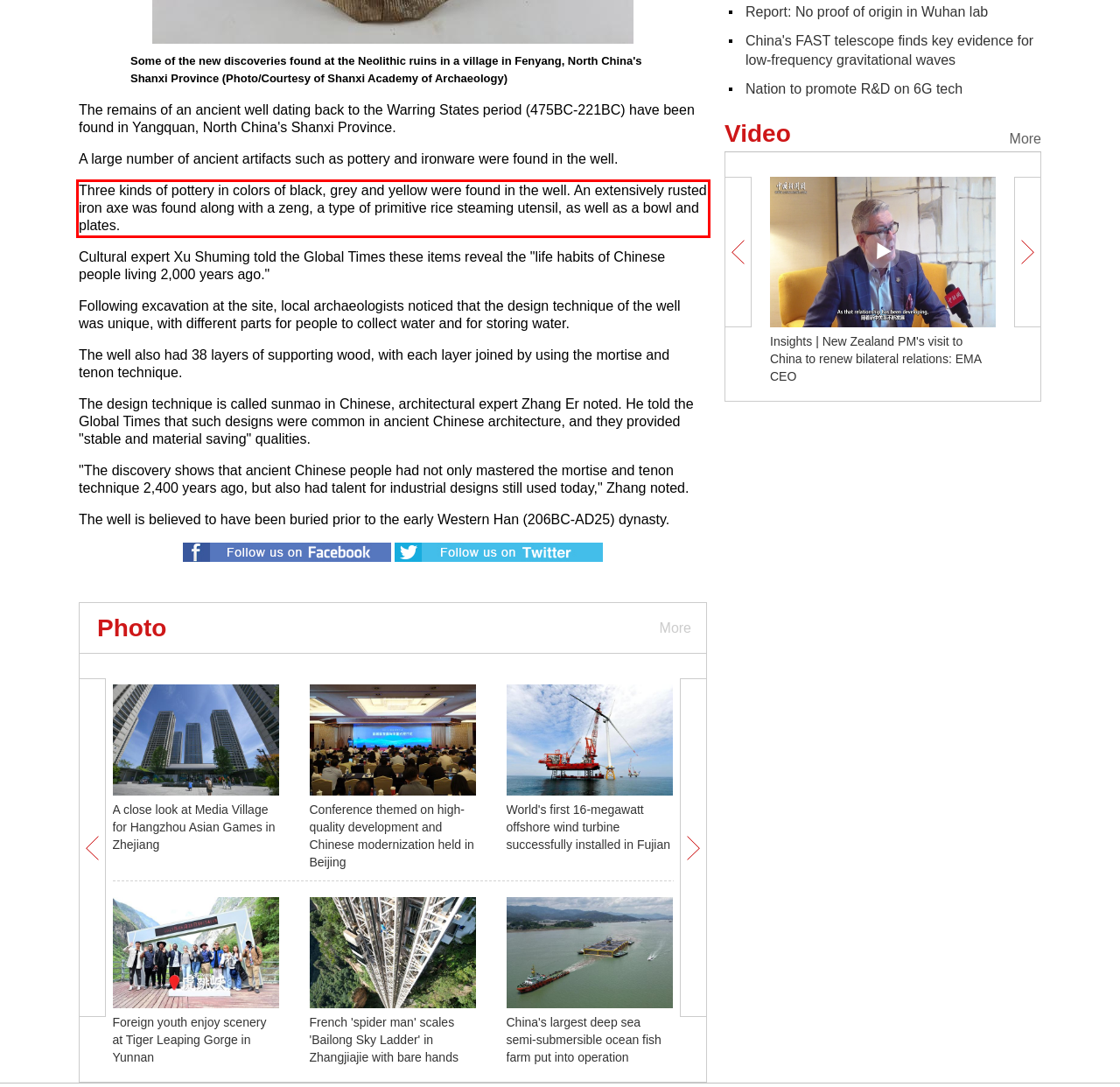You have a screenshot of a webpage where a UI element is enclosed in a red rectangle. Perform OCR to capture the text inside this red rectangle.

Three kinds of pottery in colors of black, grey and yellow were found in the well. An extensively rusted iron axe was found along with a zeng, a type of primitive rice steaming utensil, as well as a bowl and plates.